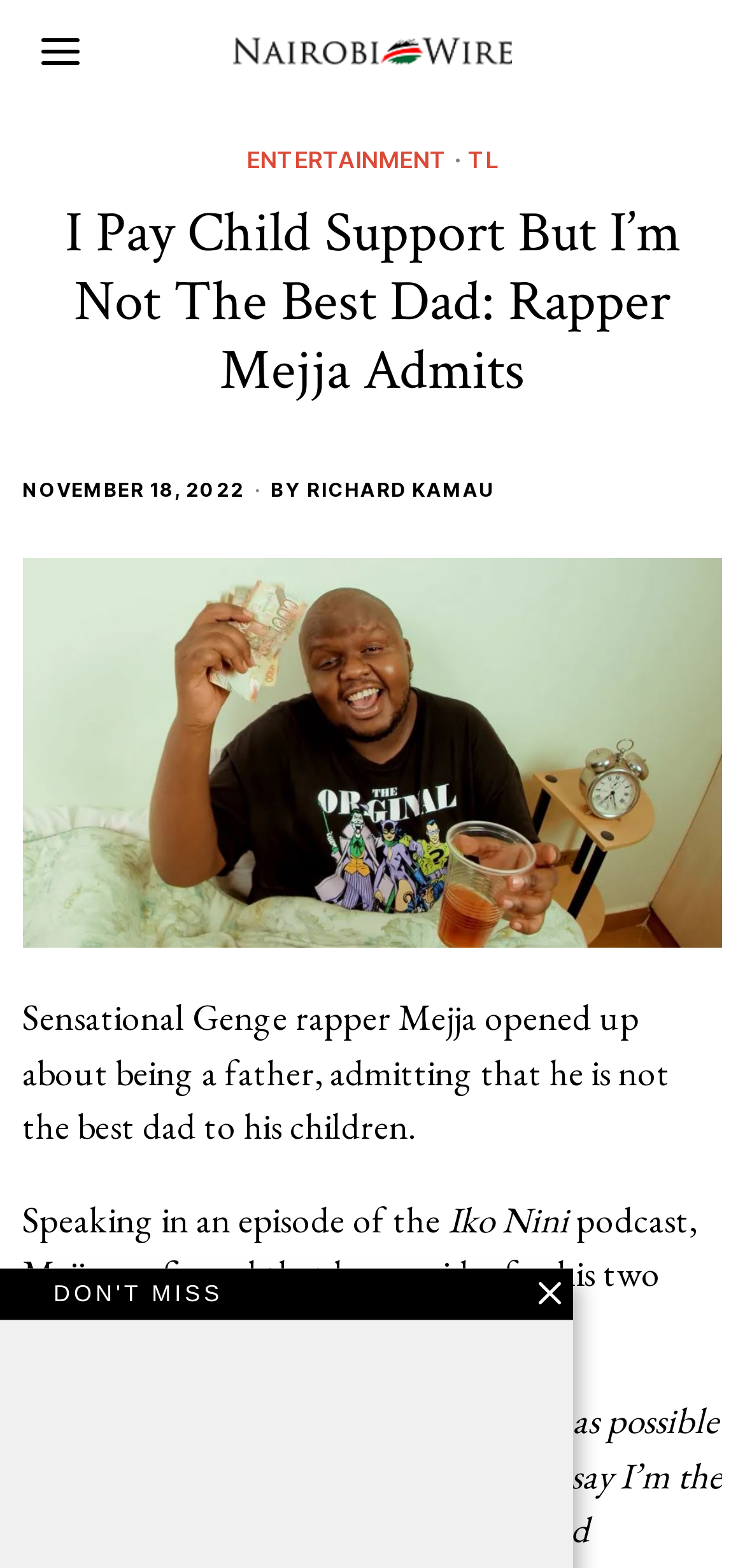Based on the description "Richard Kamau", find the bounding box of the specified UI element.

[0.412, 0.303, 0.665, 0.32]